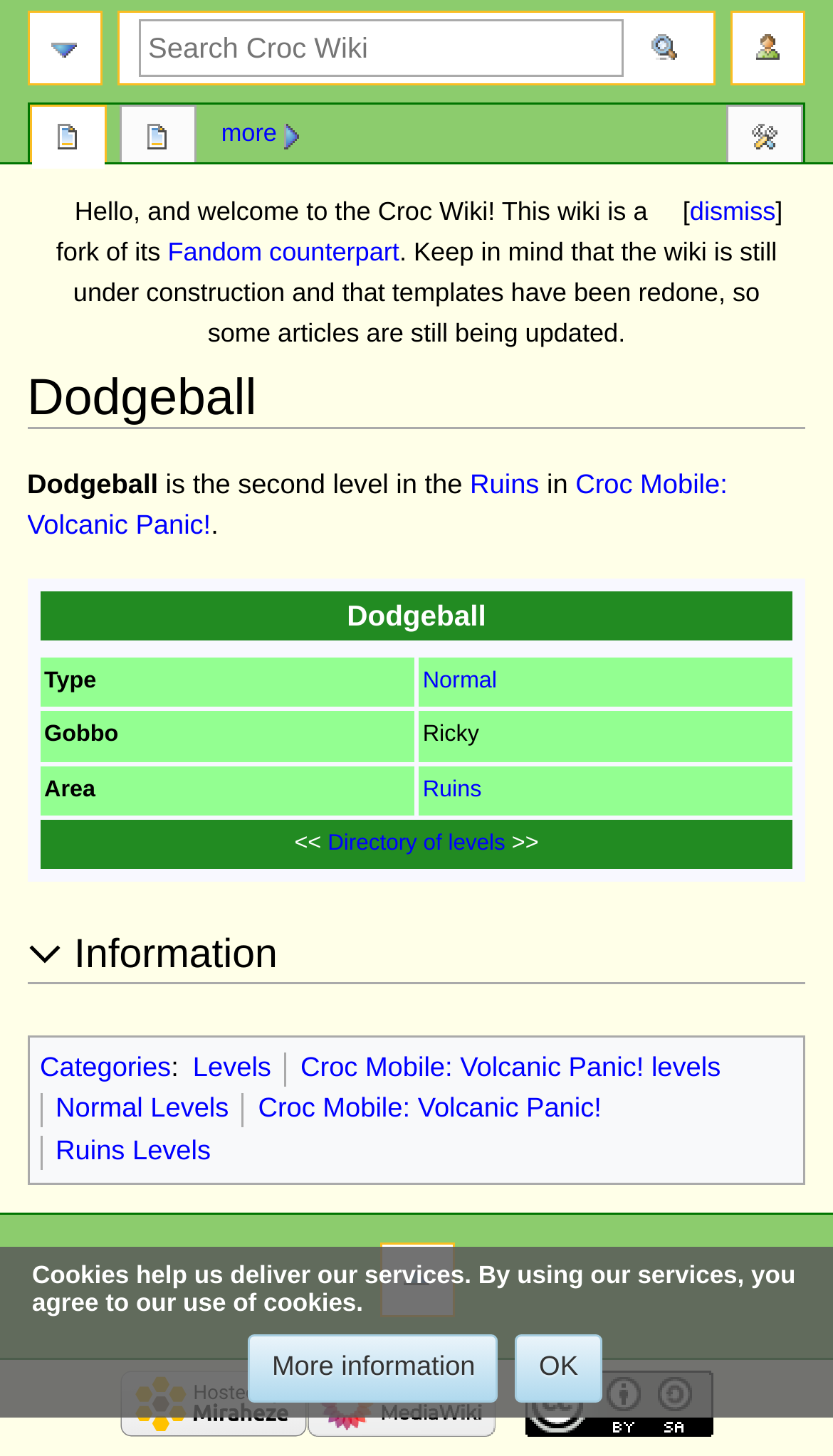What is the type of the level Dodgeball?
With the help of the image, please provide a detailed response to the question.

The question asks for the type of the level Dodgeball. By examining the table on the webpage, we can see that the row with the column header 'Dodgeball' has a gridcell with the text 'Normal'. Therefore, the answer is Normal.